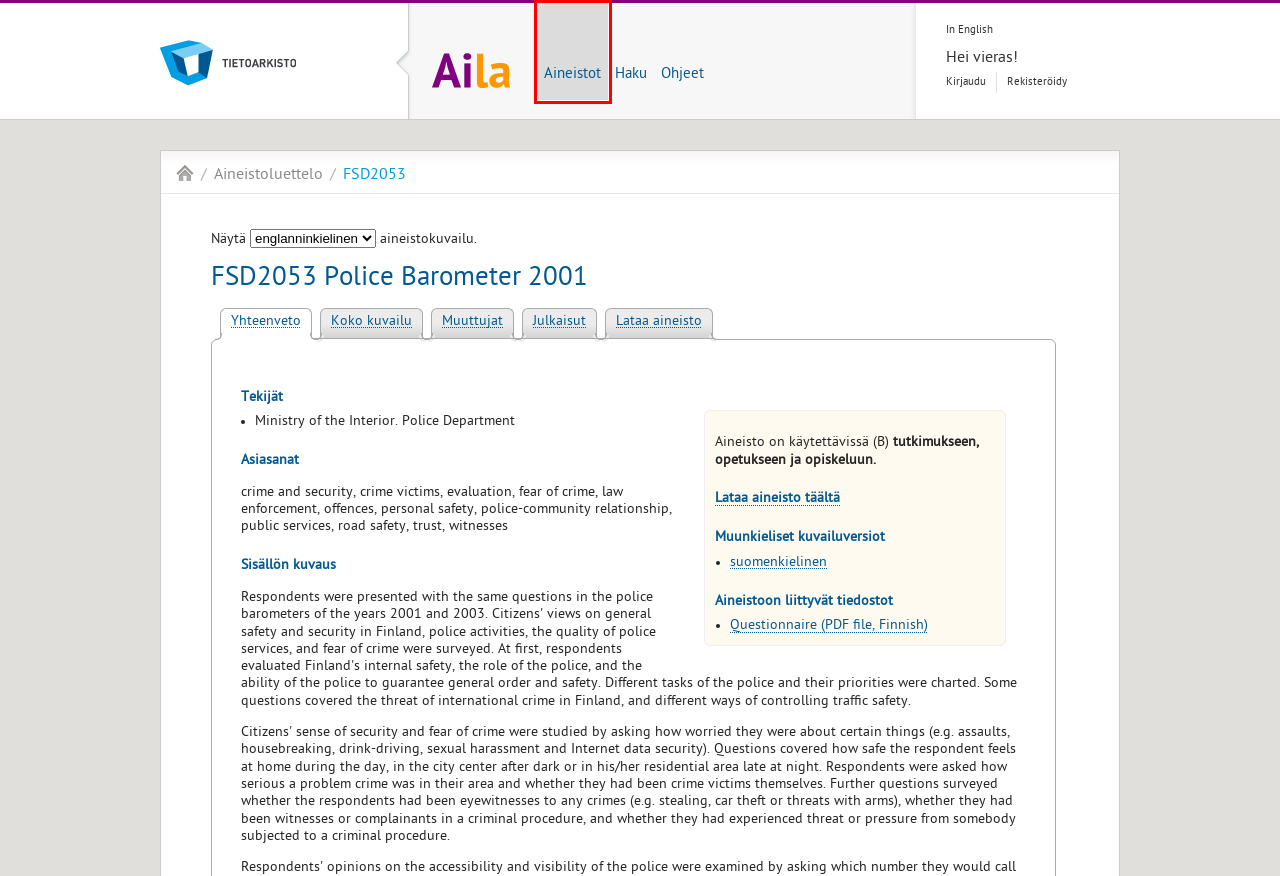Provided is a screenshot of a webpage with a red bounding box around an element. Select the most accurate webpage description for the page that appears after clicking the highlighted element. Here are the candidates:
A. Rekisteröinti | Aila
B. Ailan käyttöehdot | Aila
C. Tutkimusmenetelmien verkkokäsikirja - Tietoarkisto
D. Kirjautuminen | Aila
E. Aineistot | Aila
F. FSD2053 Poliisin turvallisuusbarometri 2001 | Aila
G. Ohje | Aila
H. Haku | Aila

E